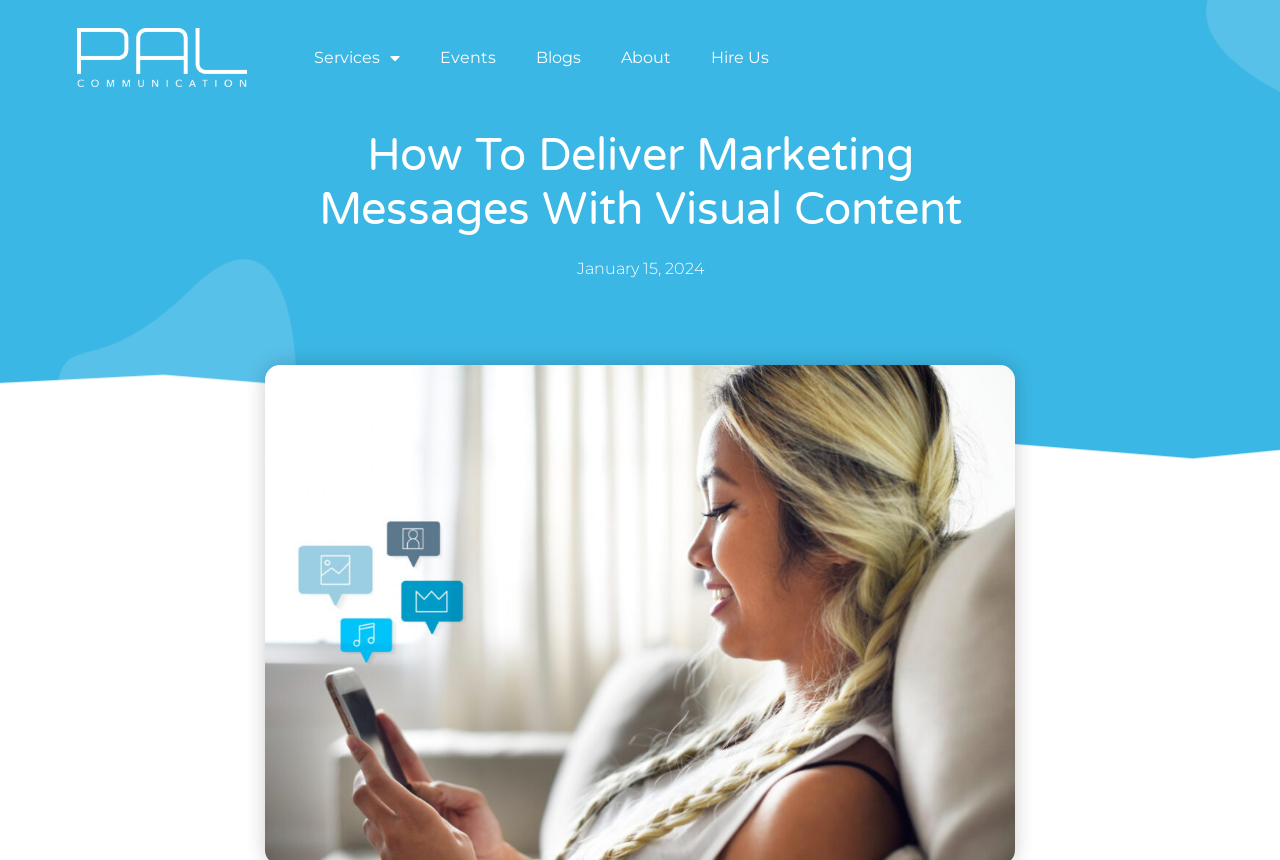From the webpage screenshot, predict the bounding box coordinates (top-left x, top-left y, bottom-right x, bottom-right y) for the UI element described here: Log In

None